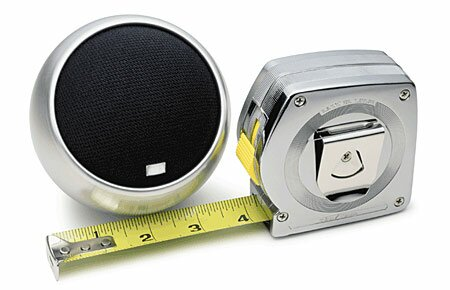What is the purpose of the measuring tape in the image?
Refer to the image and provide a thorough answer to the question.

The measuring tape is placed next to the speaker, suggesting that it is used to highlight the importance of compact dimensions and precise installation for this high-fidelity audio equipment.